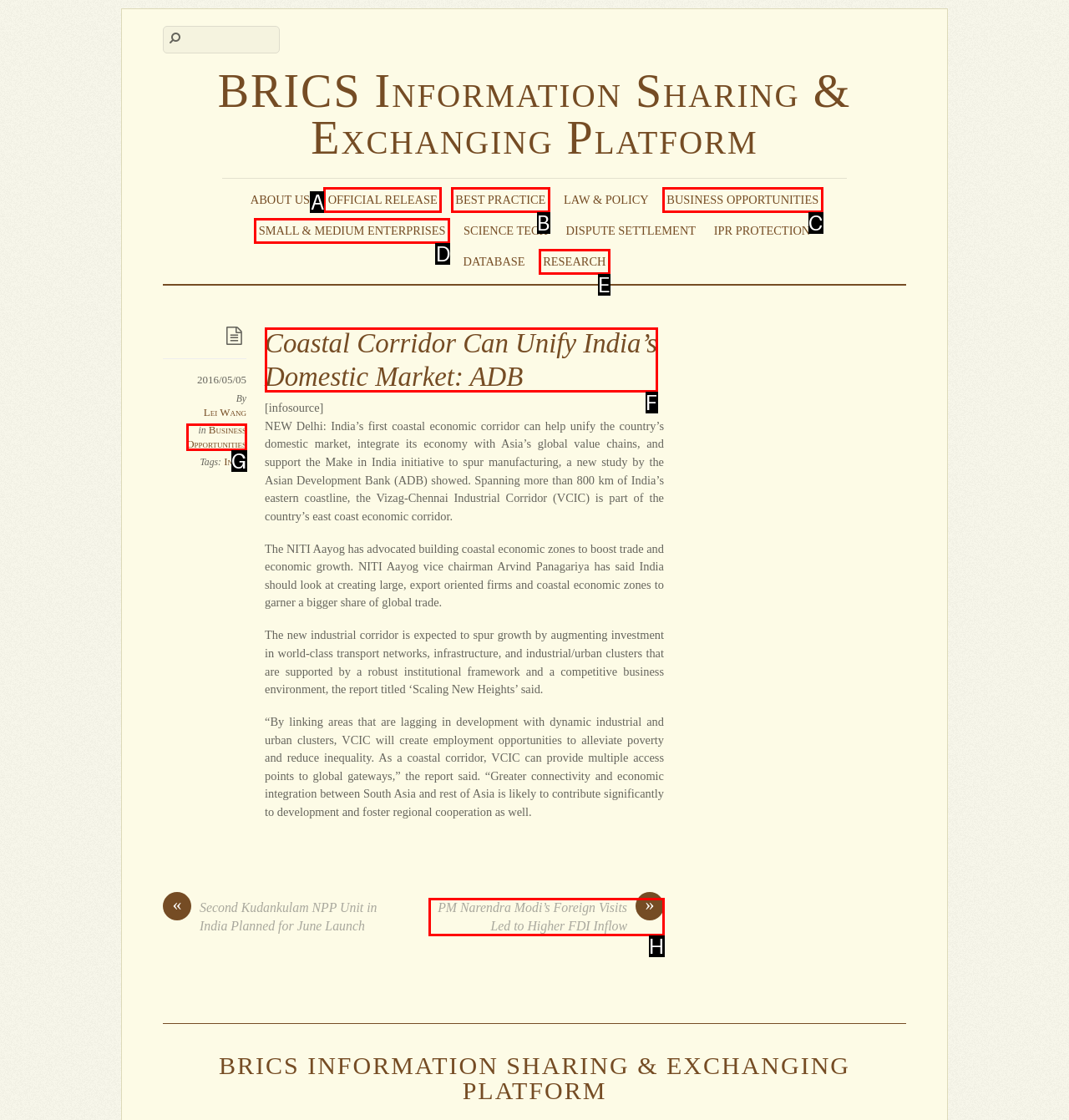Pick the HTML element that should be clicked to execute the task: Read about Coastal Corridor
Respond with the letter corresponding to the correct choice.

F